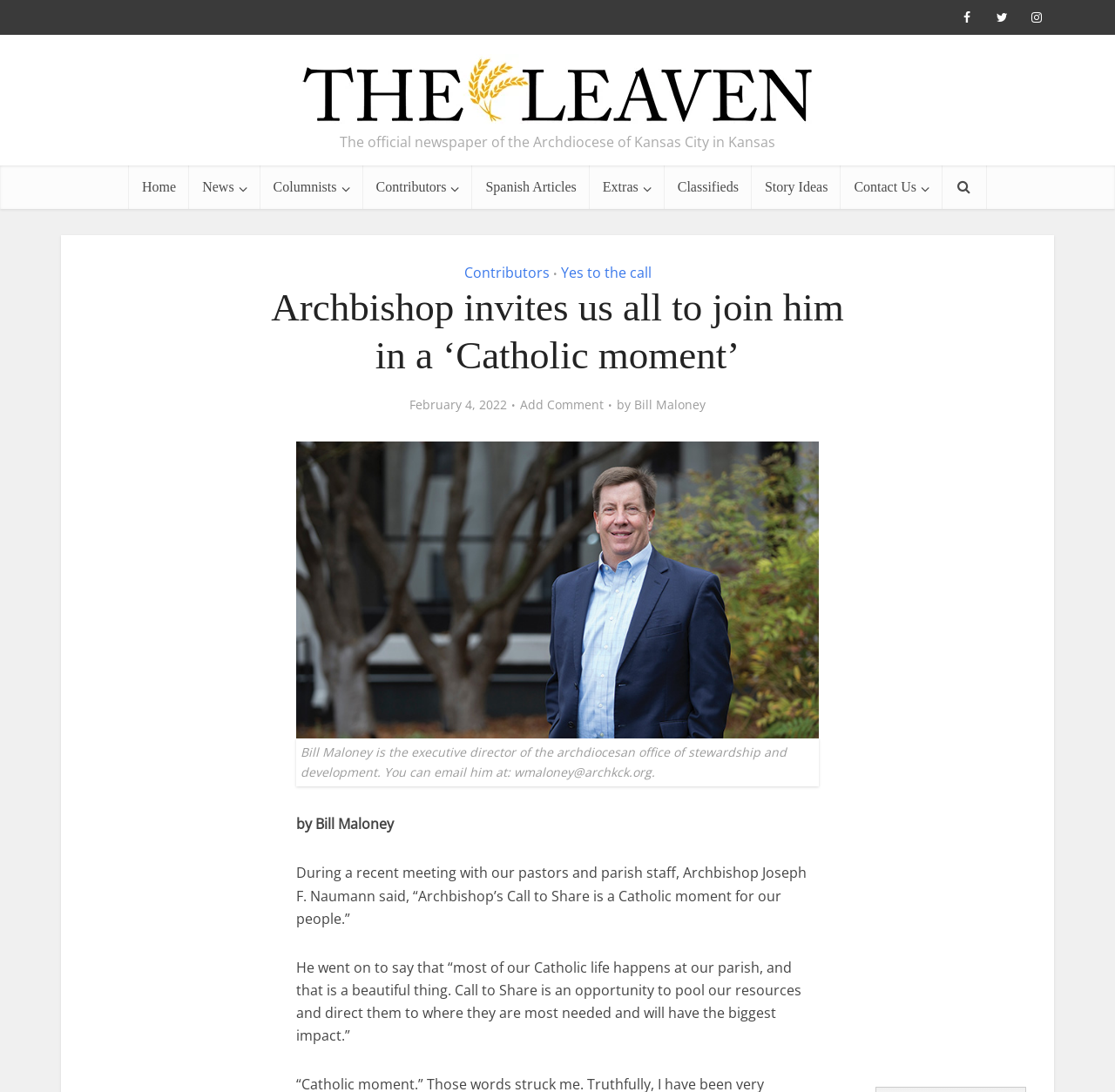Summarize the webpage with intricate details.

The webpage is an article from The Leaven Catholic Newspaper, with a title "Archbishop invites us all to join him in a ‘Catholic moment’". At the top, there are three social media links and a link to the newspaper's homepage. Below that, there is an image of the newspaper's logo, accompanied by a tagline "The official newspaper of the Archdiocese of Kansas City in Kansas". 

On the top navigation bar, there are links to various sections of the website, including "Home", "News", "Columnists", "Contributors", "Spanish Articles", "Extras", "Classifieds", "Story Ideas", "Contact Us", and a search icon. 

The main content of the article is divided into two sections. The first section has a heading with the title of the article, followed by the date "February 4, 2022", and a link to add a comment. Below that, there is a byline "by Bill Maloney", followed by a link to the author's name. 

The second section is the main body of the article, which starts with a quote from Archbishop Joseph F. Naumann about the Archbishop's Call to Share being a Catholic moment for the people. The article then continues with the Archbishop's explanation of the importance of pooling resources to direct them to where they are most needed. 

On the right side of the article, there is a figure with a caption, which is a photo of Bill Maloney, the executive director of the archdiocesan office of stewardship and development, along with his contact information.